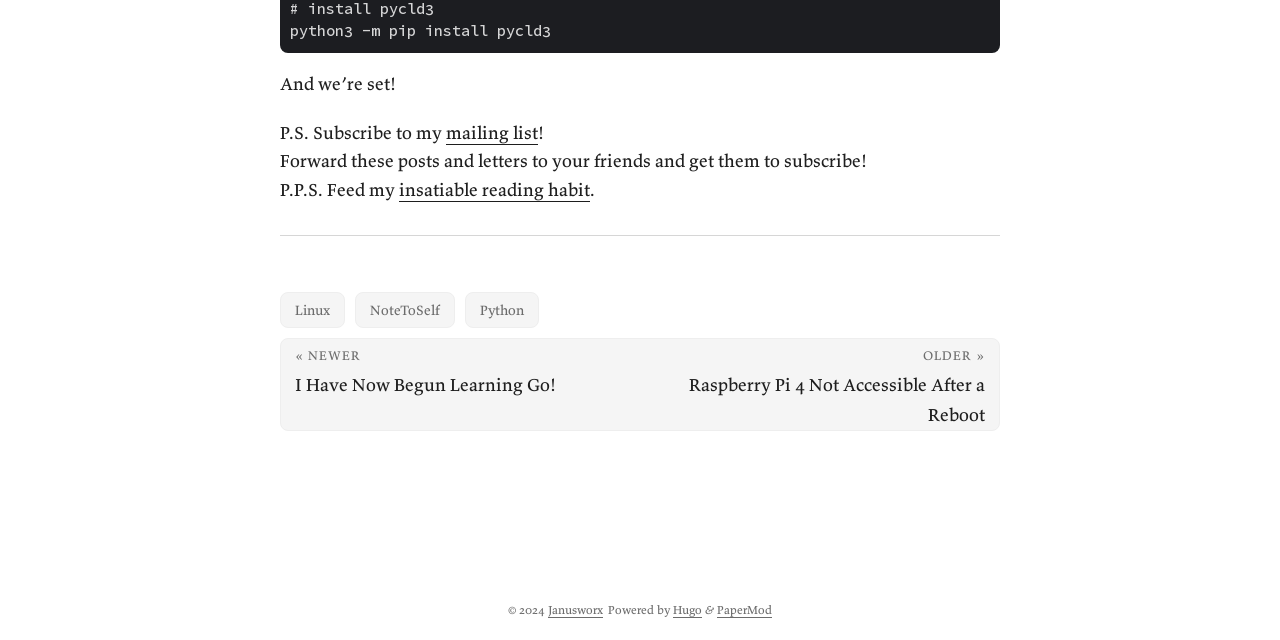Identify the bounding box for the given UI element using the description provided. Coordinates should be in the format (top-left x, top-left y, bottom-right x, bottom-right y) and must be between 0 and 1. Here is the description: insatiable reading habit

[0.312, 0.278, 0.461, 0.314]